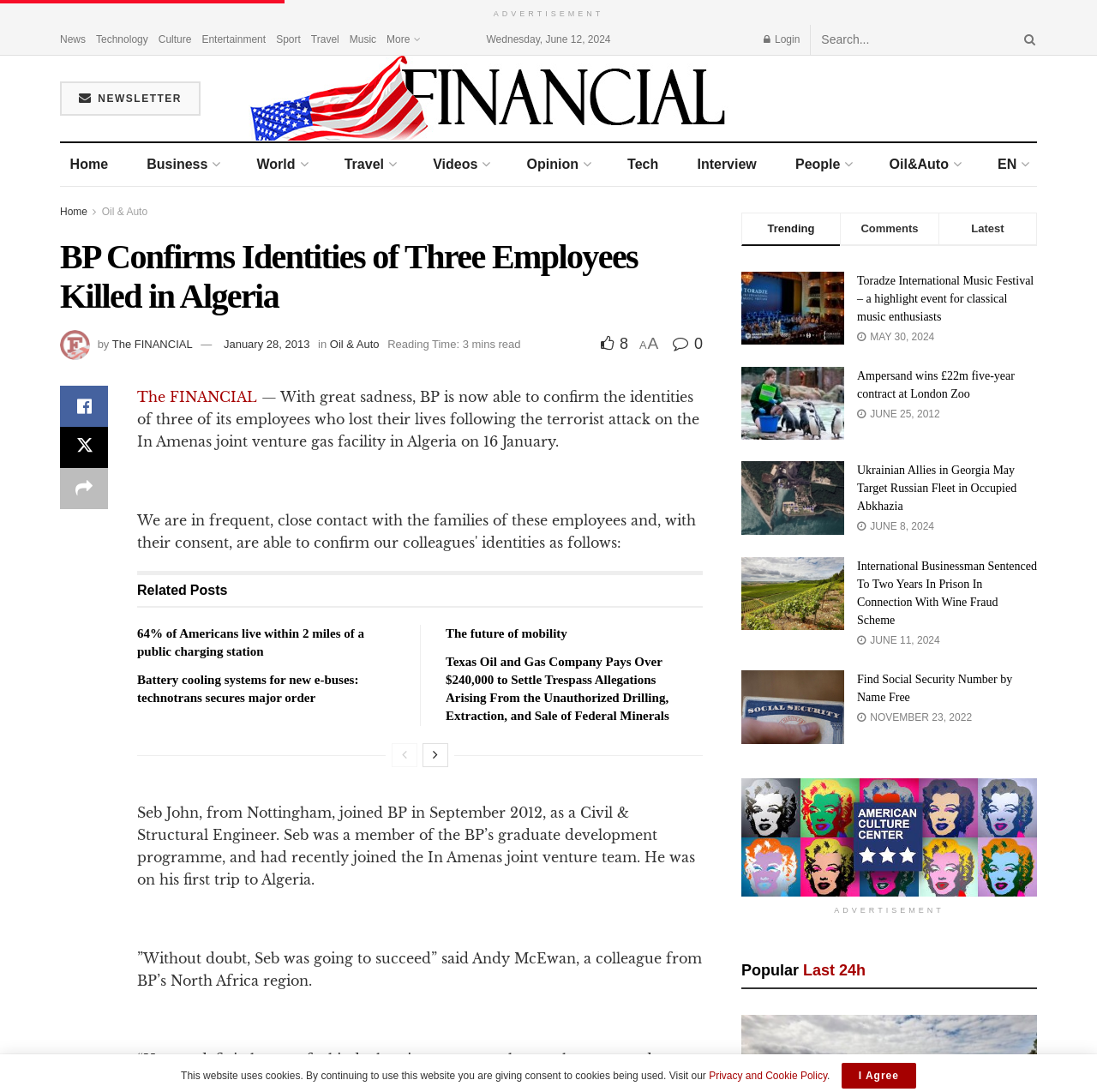How many related posts are there?
Refer to the image and provide a one-word or short phrase answer.

4